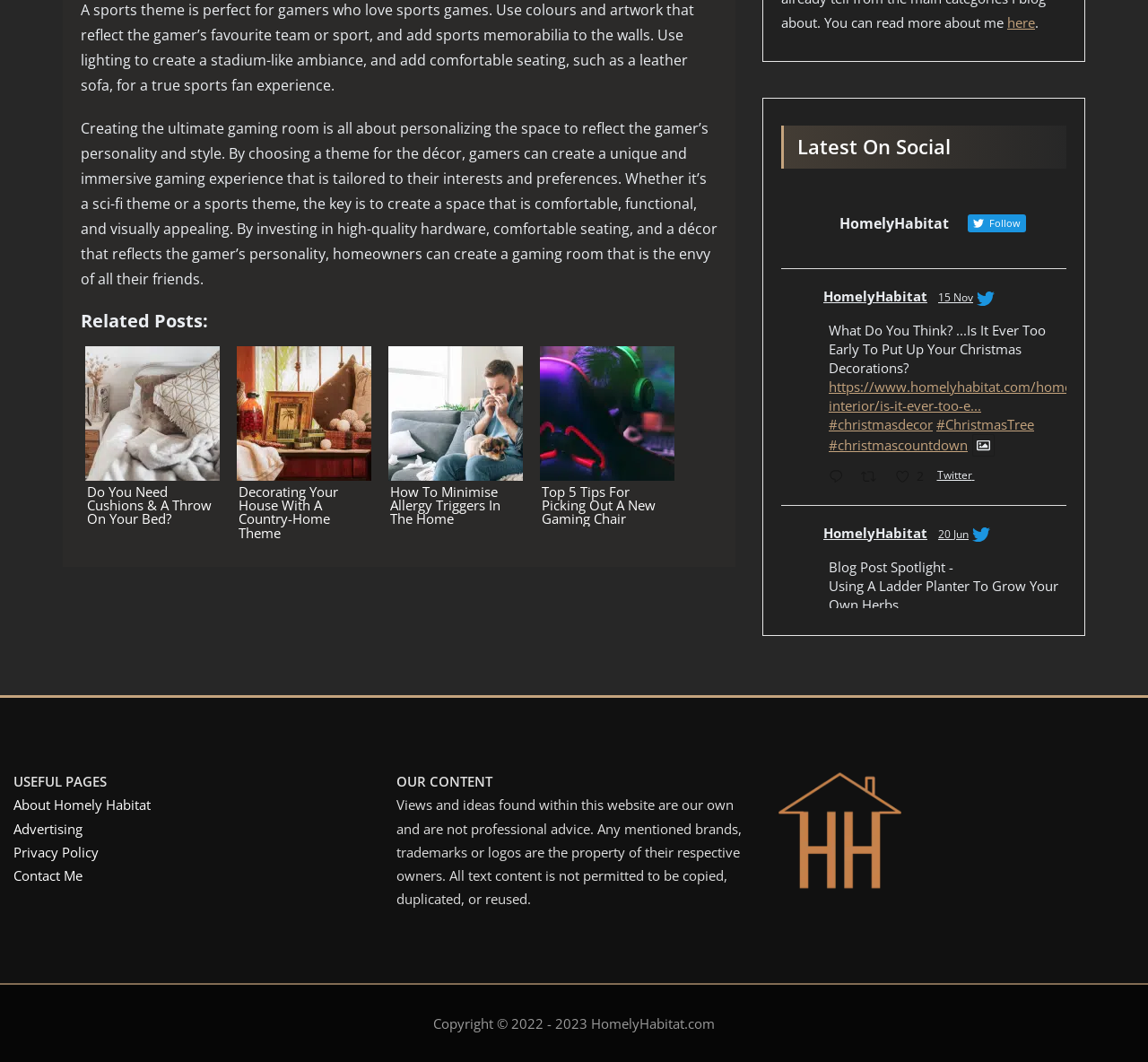What is the topic of the blog post spotlight?
Using the image, provide a concise answer in one word or a short phrase.

Gardening